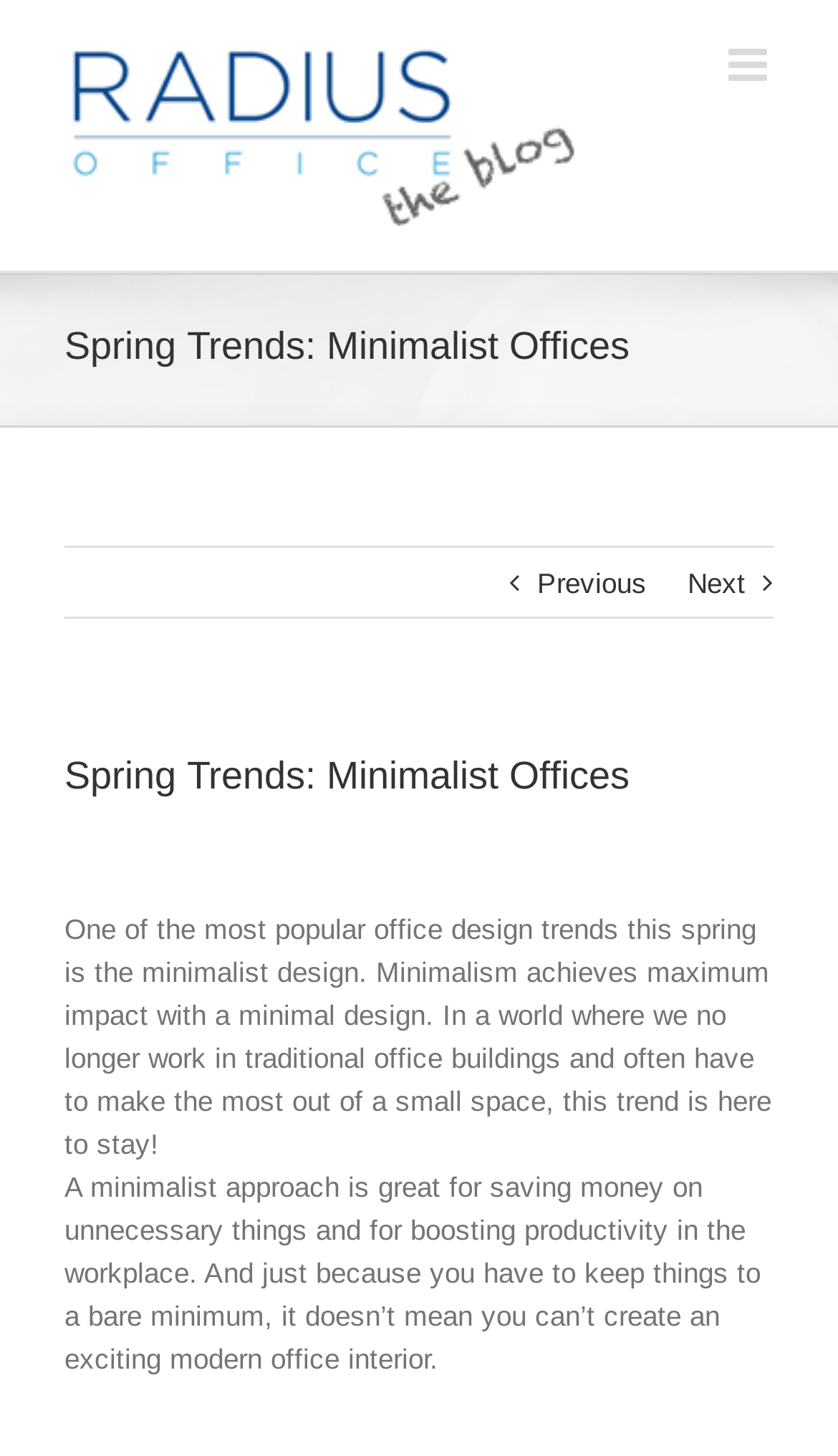What is the purpose of a minimalist design?
Answer the question with as much detail as you can, using the image as a reference.

Based on the webpage content, specifically the text 'Minimalism achieves maximum impact with a minimal design.', it can be inferred that the purpose of a minimalist design is to achieve maximum impact.